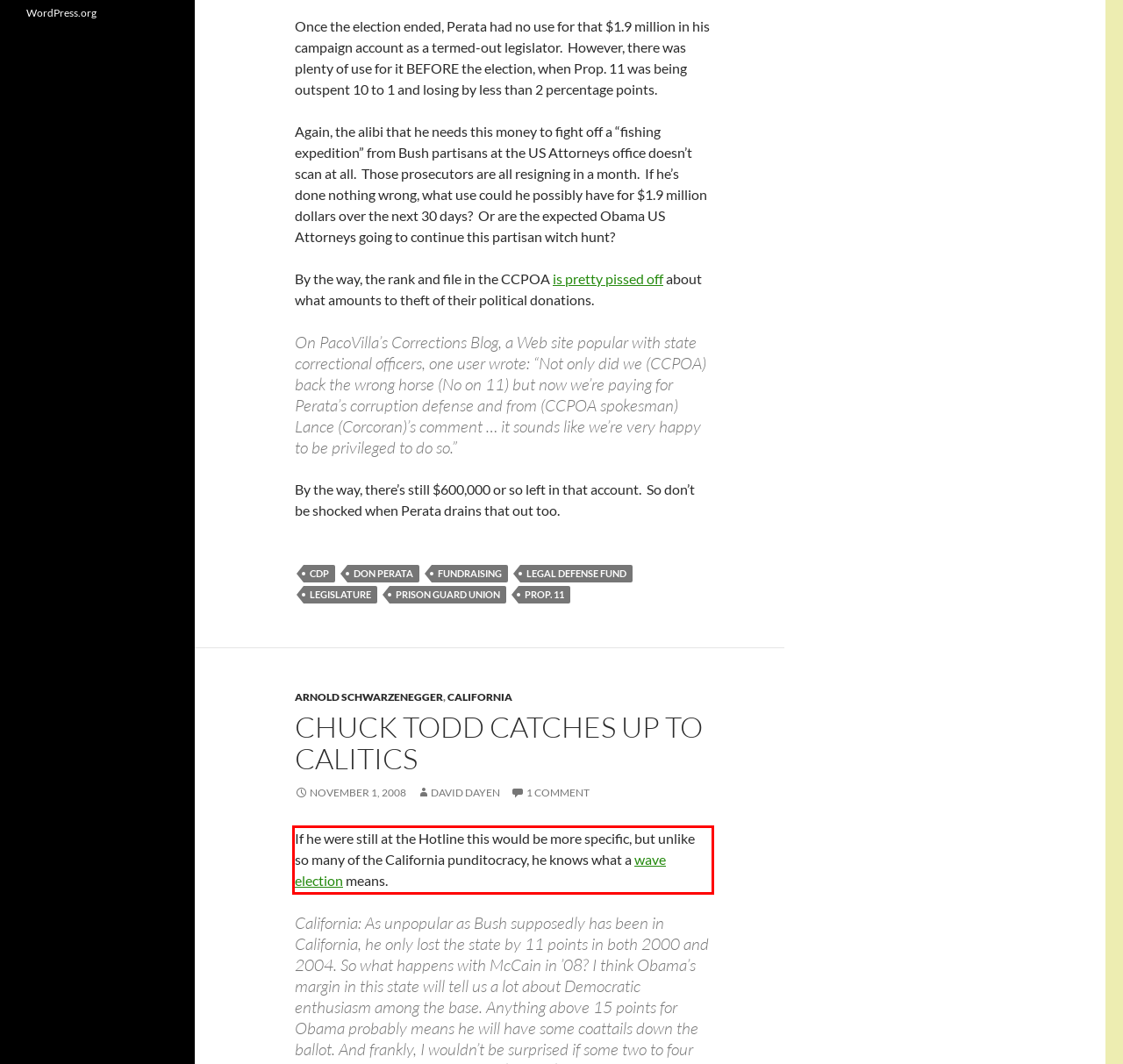Using the webpage screenshot, recognize and capture the text within the red bounding box.

If he were still at the Hotline this would be more specific, but unlike so many of the California punditocracy, he knows what a wave election means.